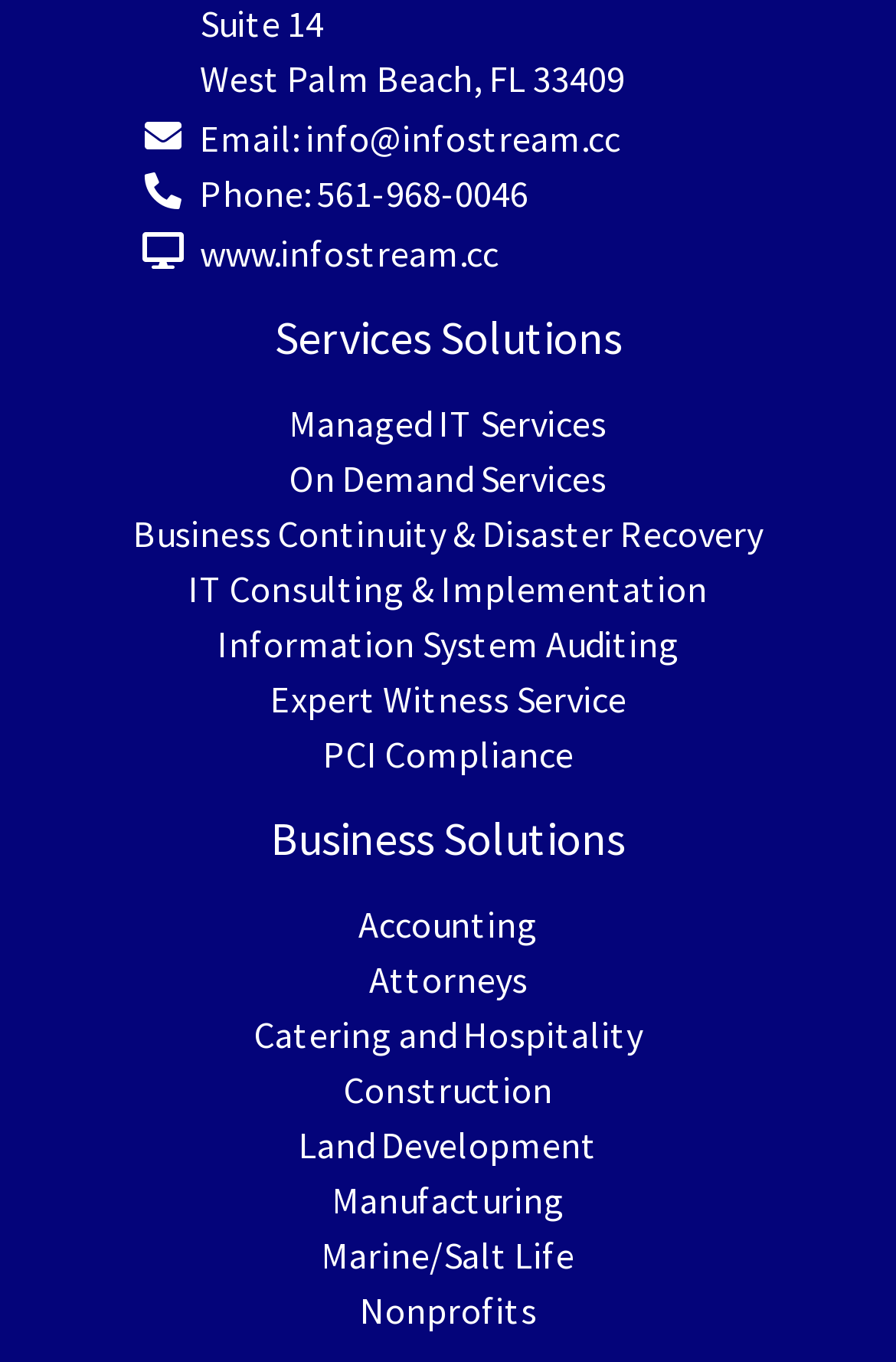How many business solutions are listed on the webpage?
Please interpret the details in the image and answer the question thoroughly.

I found the number of business solutions by counting the link elements under the heading 'Business Solutions', and there are 8 of them.